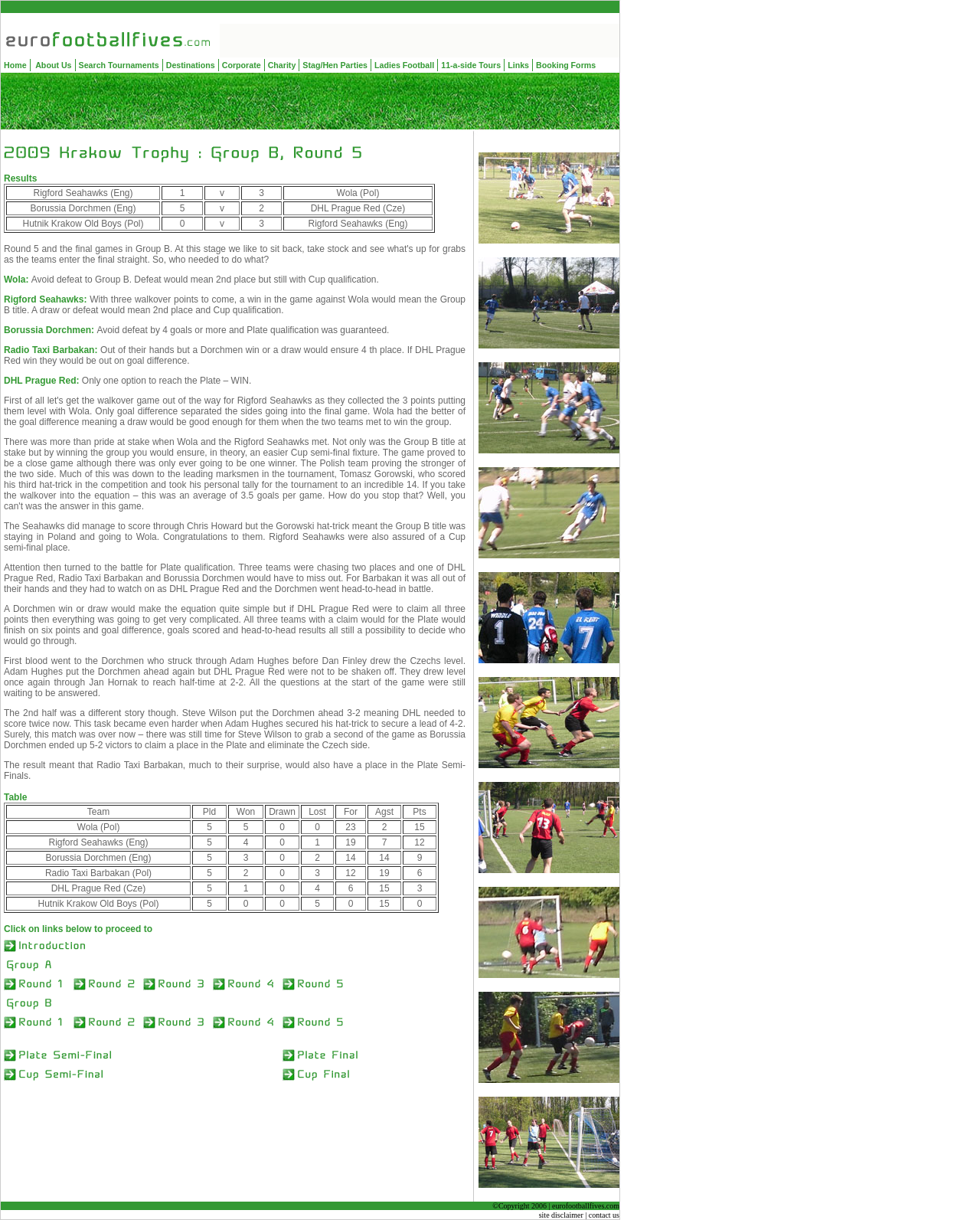Determine the coordinates of the bounding box for the clickable area needed to execute this instruction: "Click Stag/Hen Parties".

[0.307, 0.048, 0.377, 0.058]